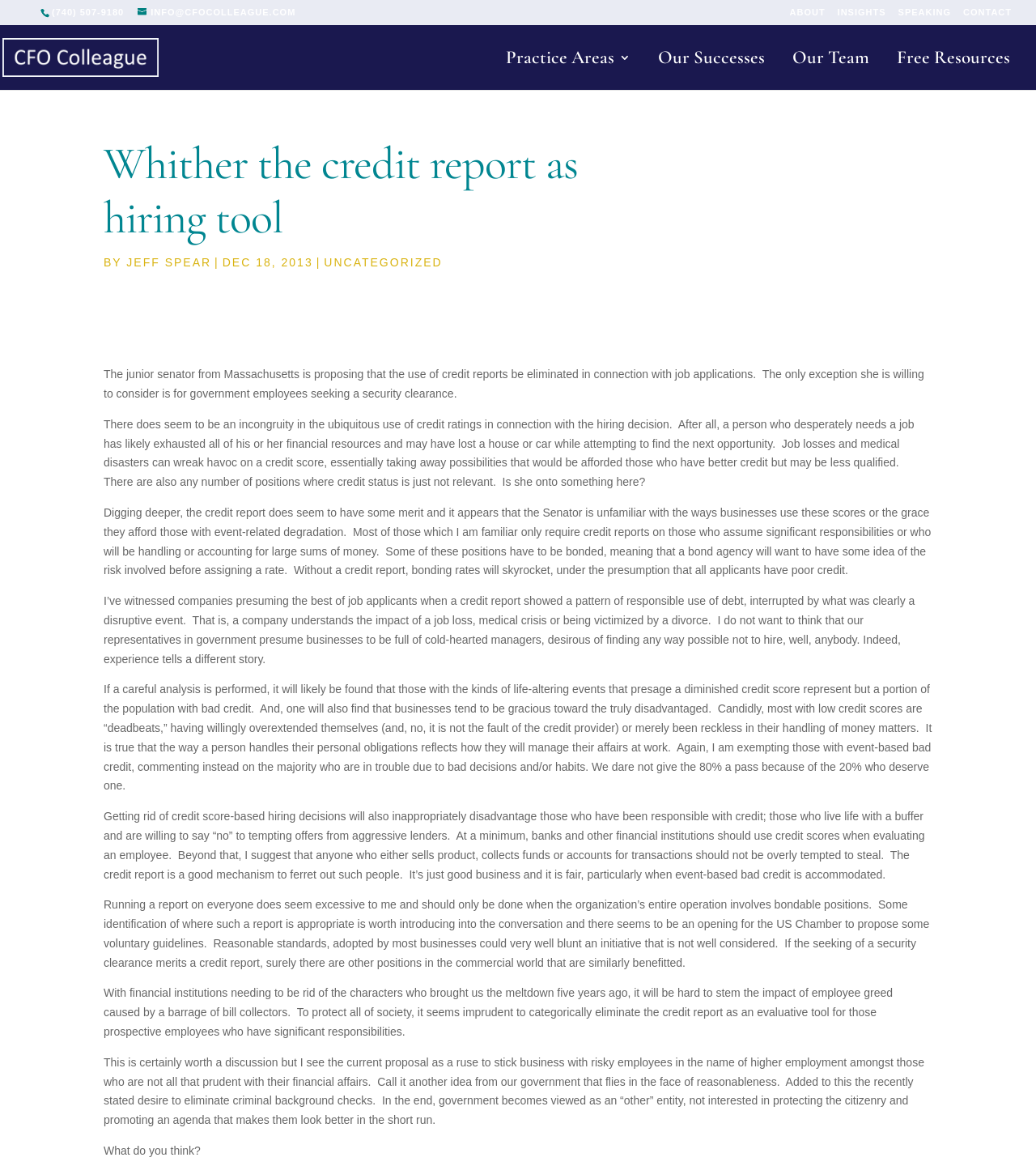Examine the screenshot and answer the question in as much detail as possible: Who is the author of the article?

I found the author's name by looking at the article section, where I saw a link element with the text 'JEFF SPEAR'.